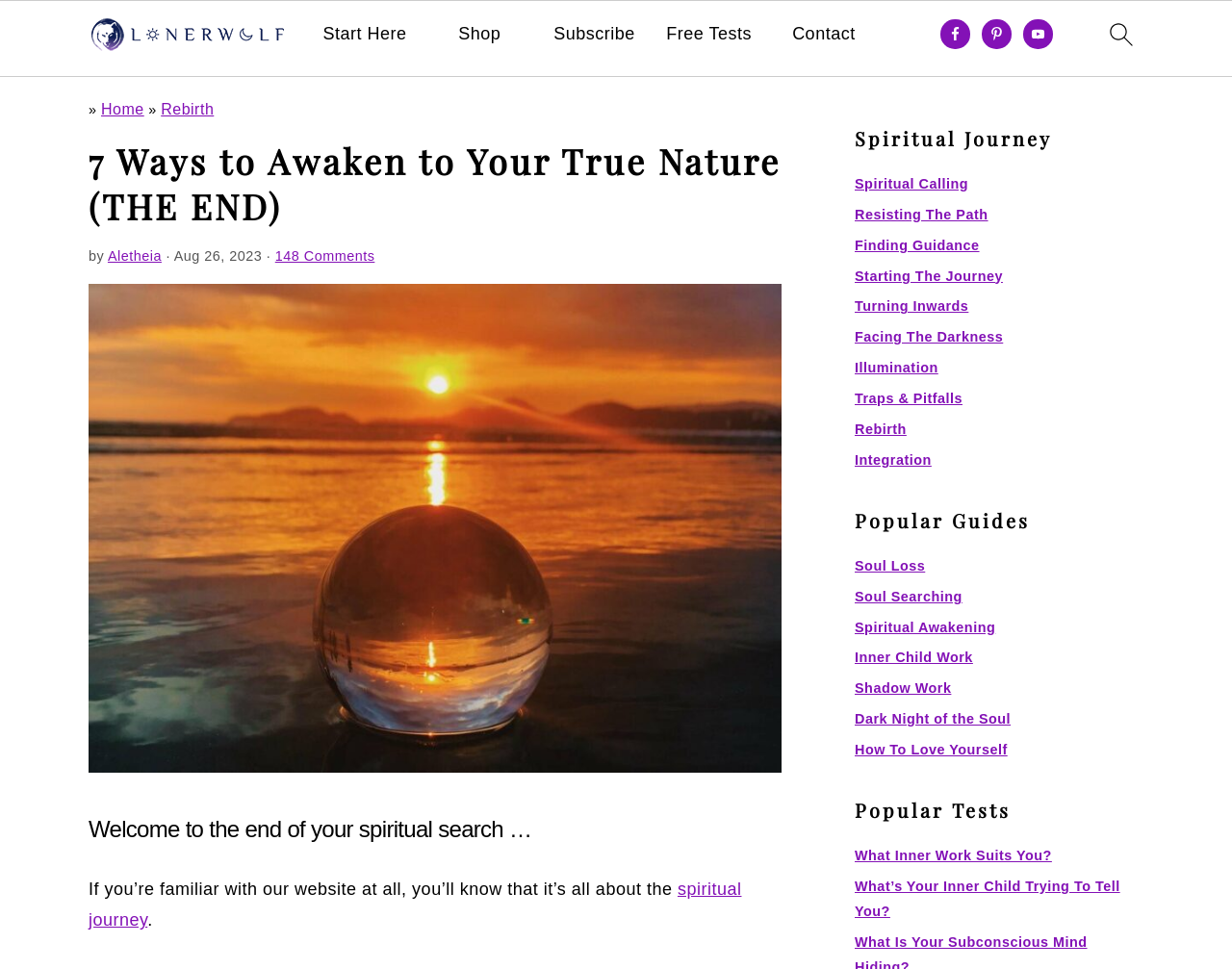Can you find the bounding box coordinates for the element to click on to achieve the instruction: "go to homepage"?

[0.074, 0.001, 0.23, 0.081]